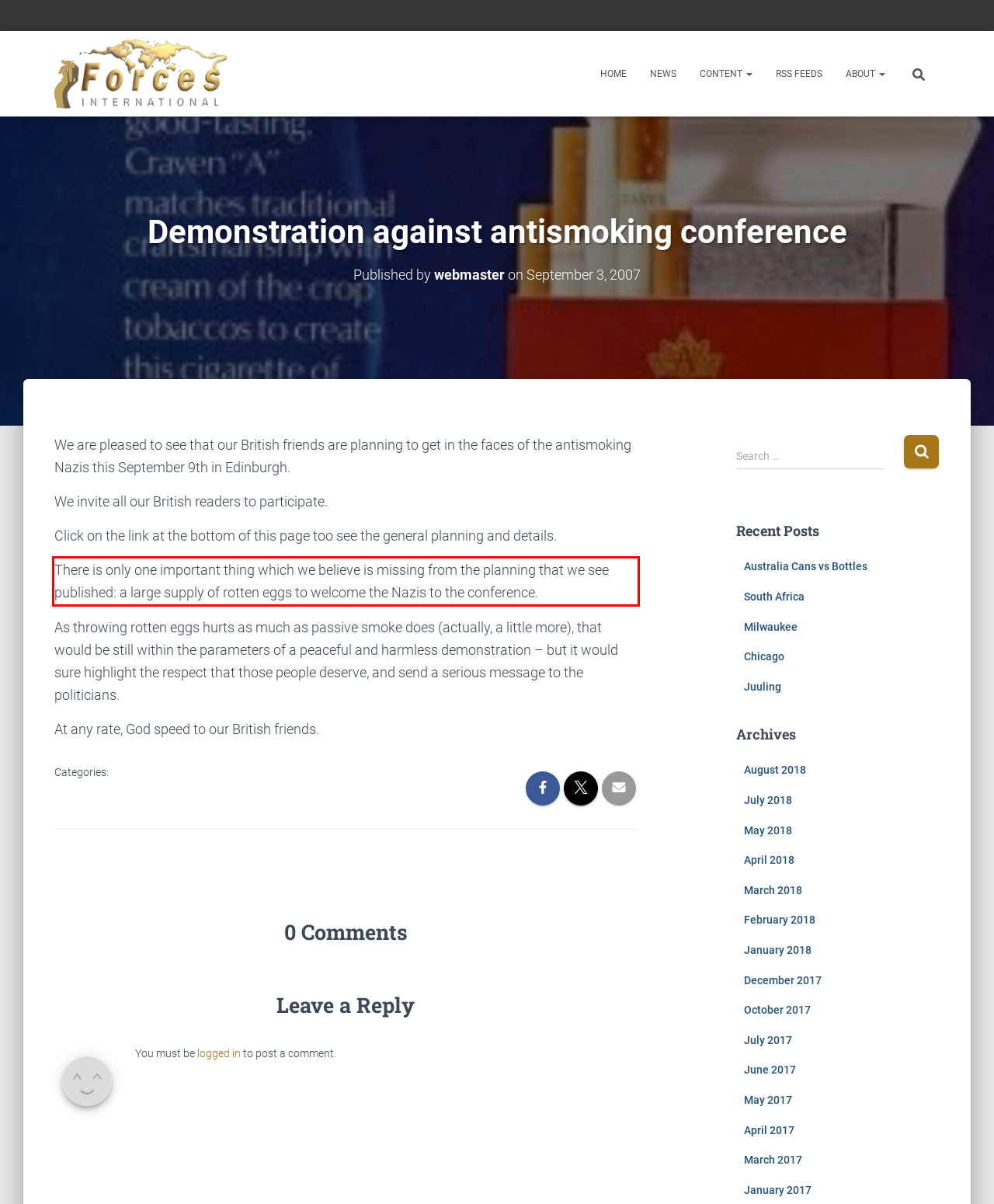Using OCR, extract the text content found within the red bounding box in the given webpage screenshot.

There is only one important thing which we believe is missing from the planning that we see published: a large supply of rotten eggs to welcome the Nazis to the conference.